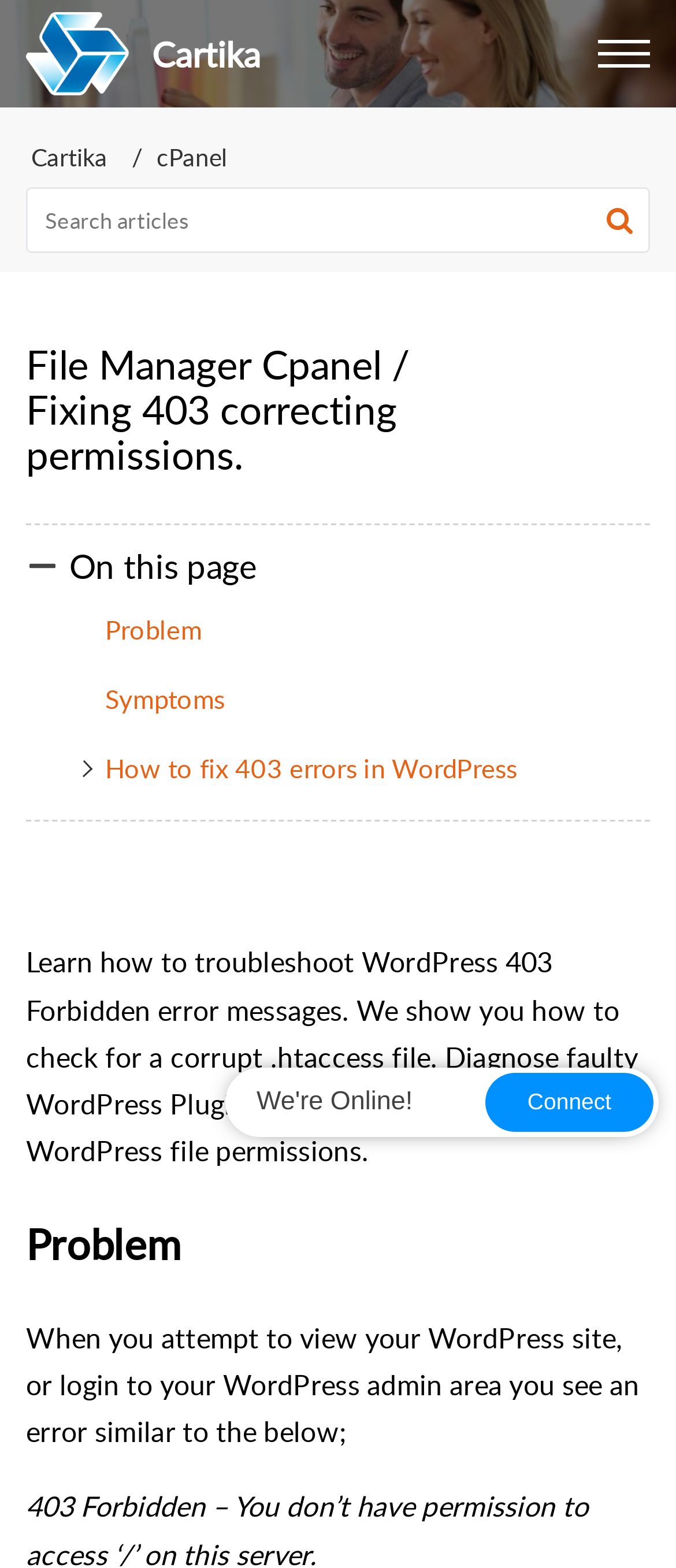Indicate the bounding box coordinates of the element that needs to be clicked to satisfy the following instruction: "Search articles". The coordinates should be four float numbers between 0 and 1, i.e., [left, top, right, bottom].

[0.038, 0.119, 0.962, 0.161]